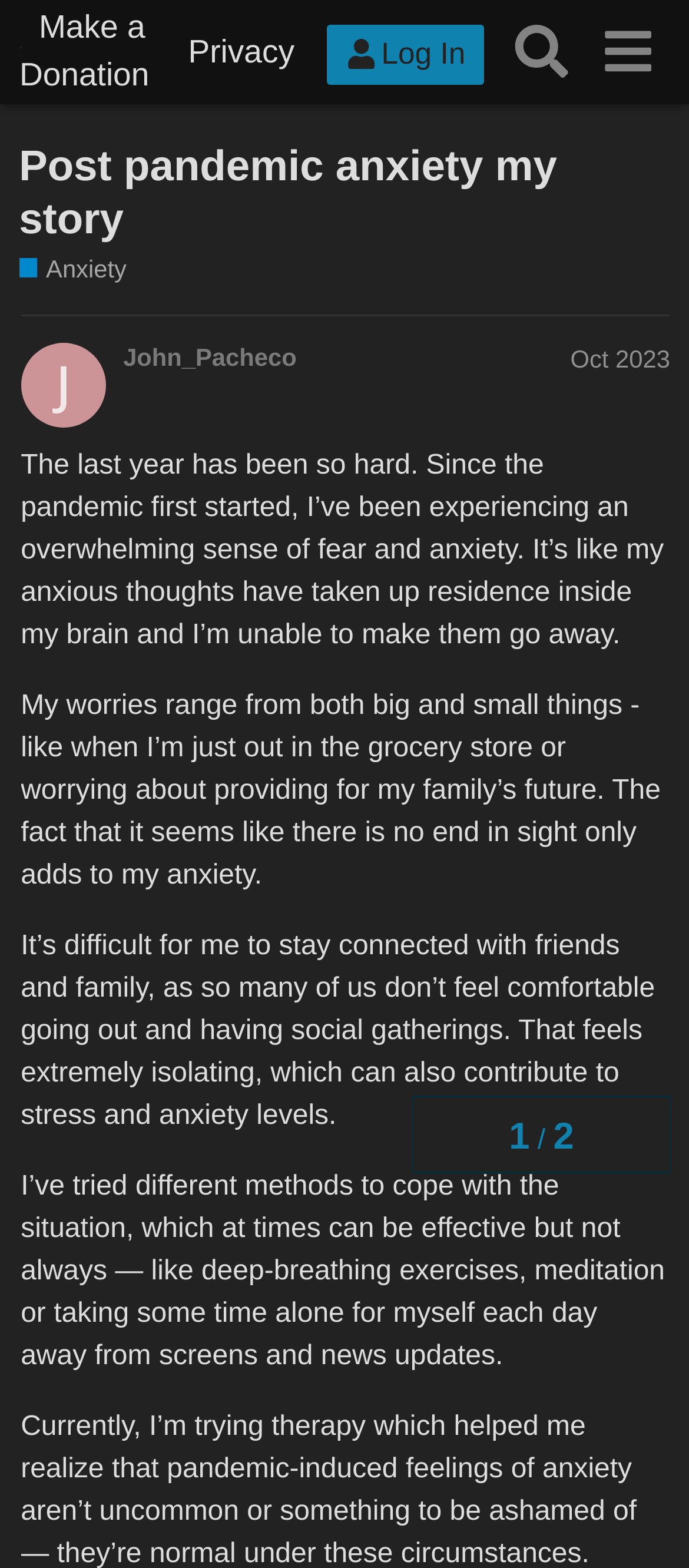Please answer the following question using a single word or phrase: What is the author's concern about?

Providing for family's future